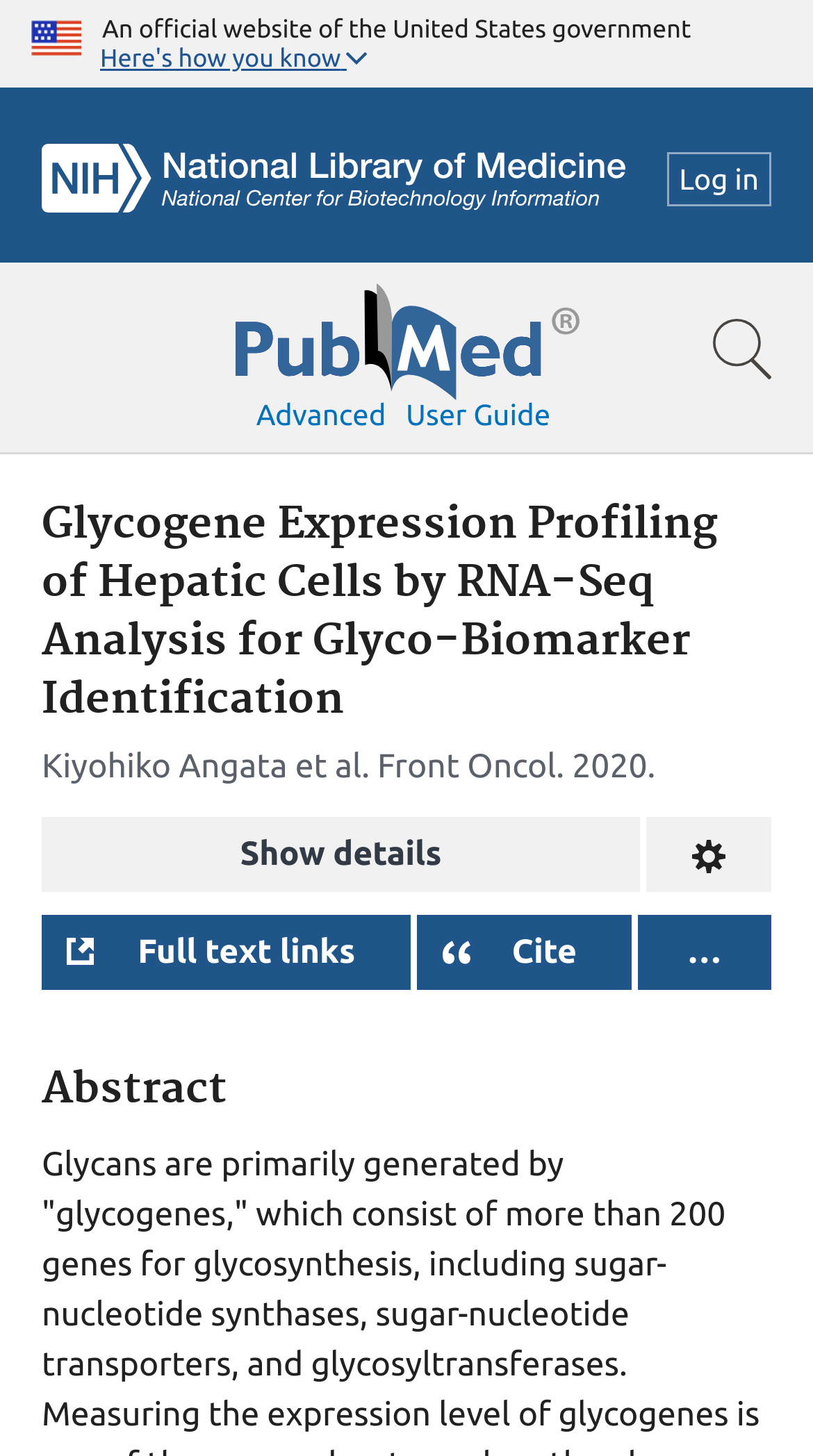Reply to the question below using a single word or brief phrase:
What is the logo on the top left corner?

NCBI